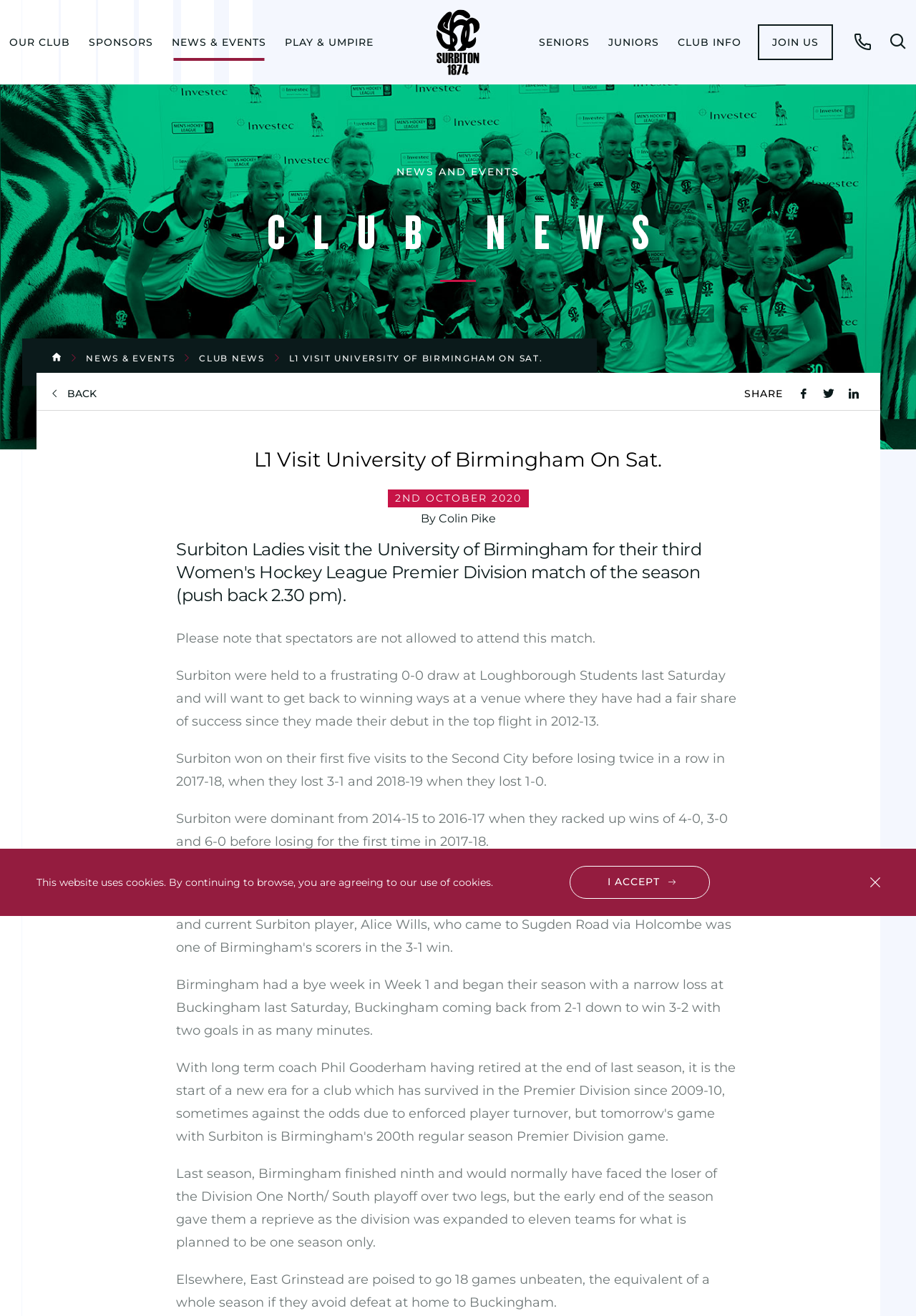Identify the bounding box coordinates for the UI element described as follows: Juniors. Use the format (top-left x, top-left y, bottom-right x, bottom-right y) and ensure all values are floating point numbers between 0 and 1.

[0.654, 0.0, 0.73, 0.064]